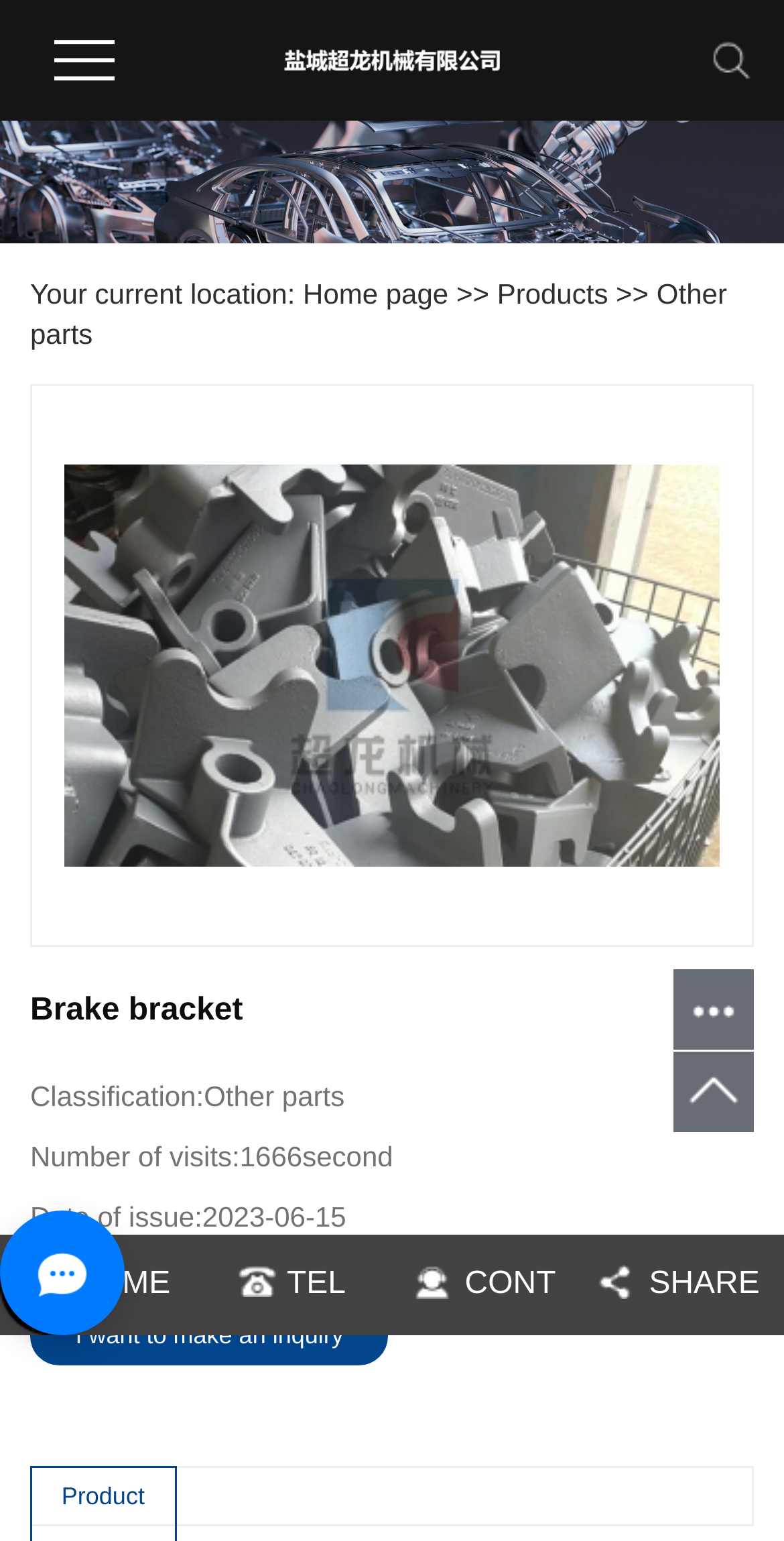Please study the image and answer the question comprehensively:
What is the classification of Brake bracket?

I can find the classification of Brake bracket by looking at the text 'Classification: Other parts' on the webpage, which is located below the heading 'Brake bracket'.